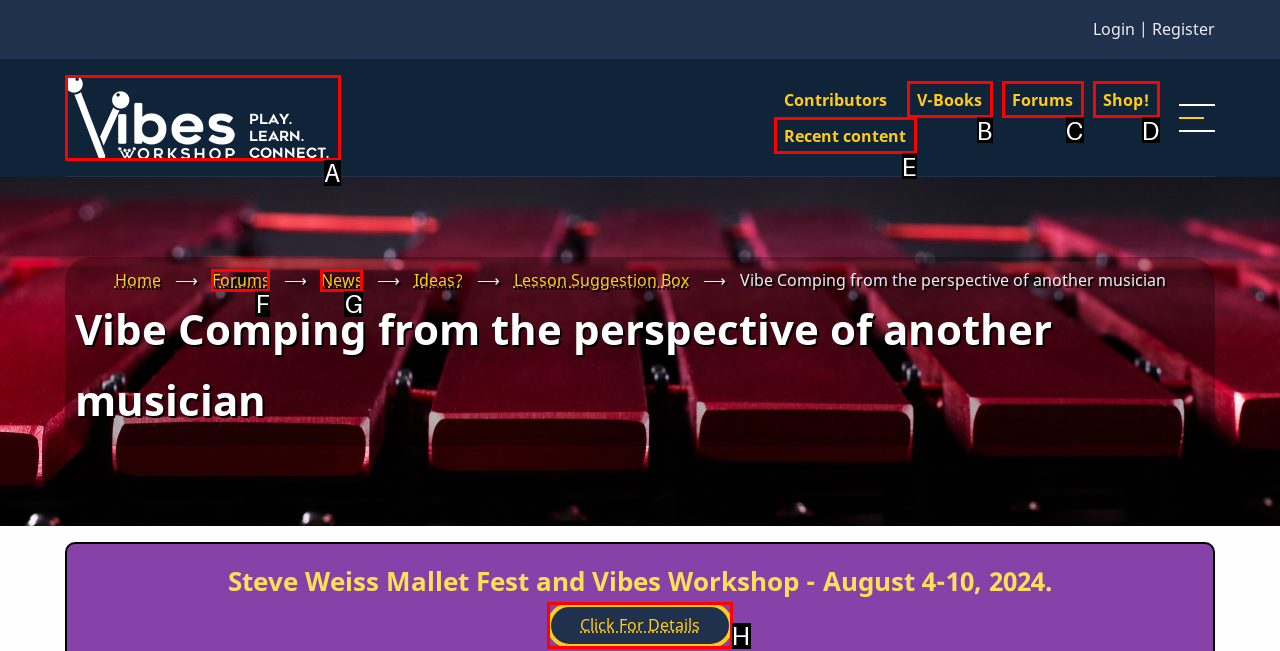Which HTML element should be clicked to fulfill the following task: Click For Details?
Reply with the letter of the appropriate option from the choices given.

H